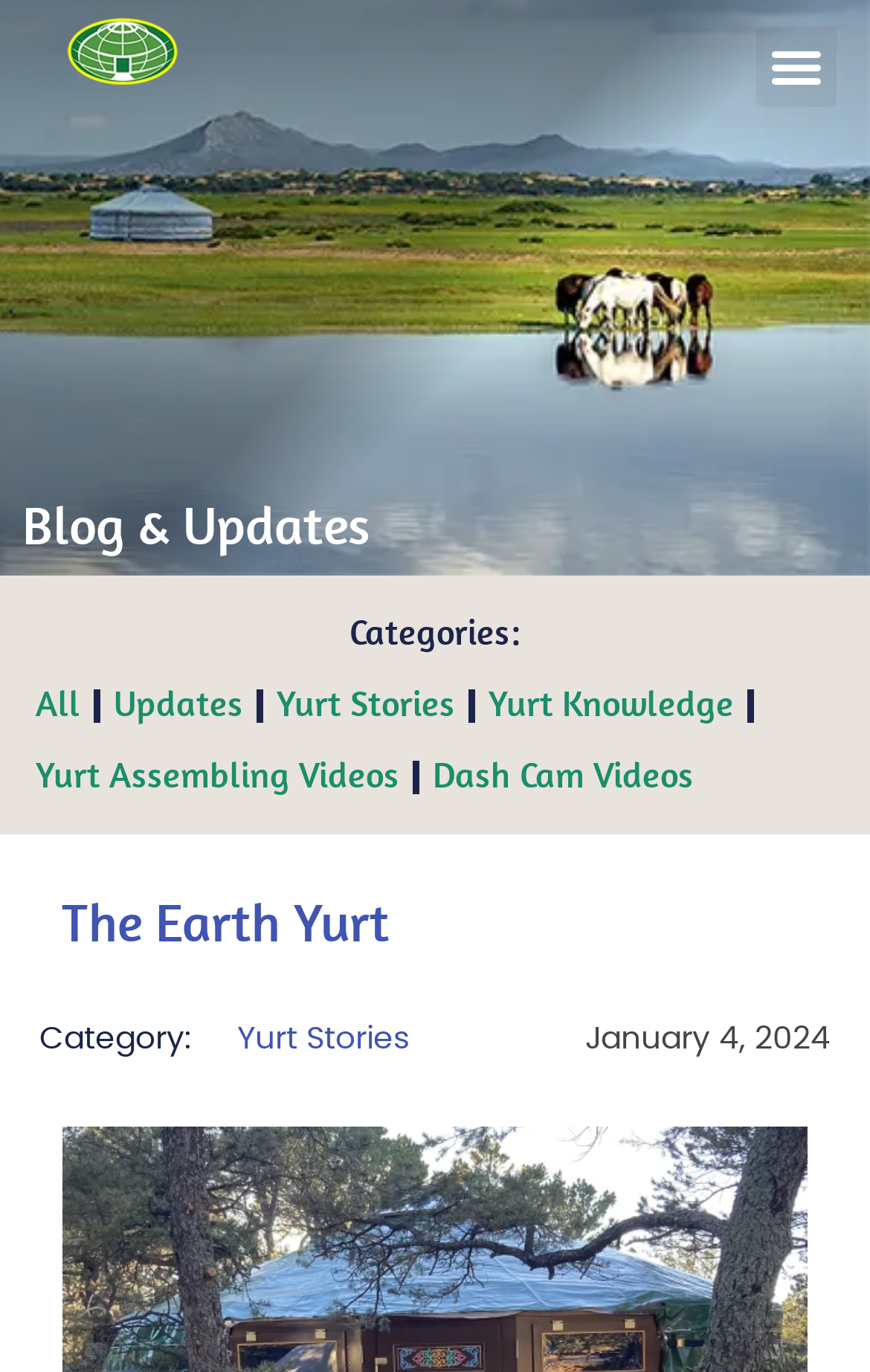What is the current category?
Please interpret the details in the image and answer the question thoroughly.

The current category is indicated by the 'Category:' heading, and it's 'Yurt Stories', which is also a link.